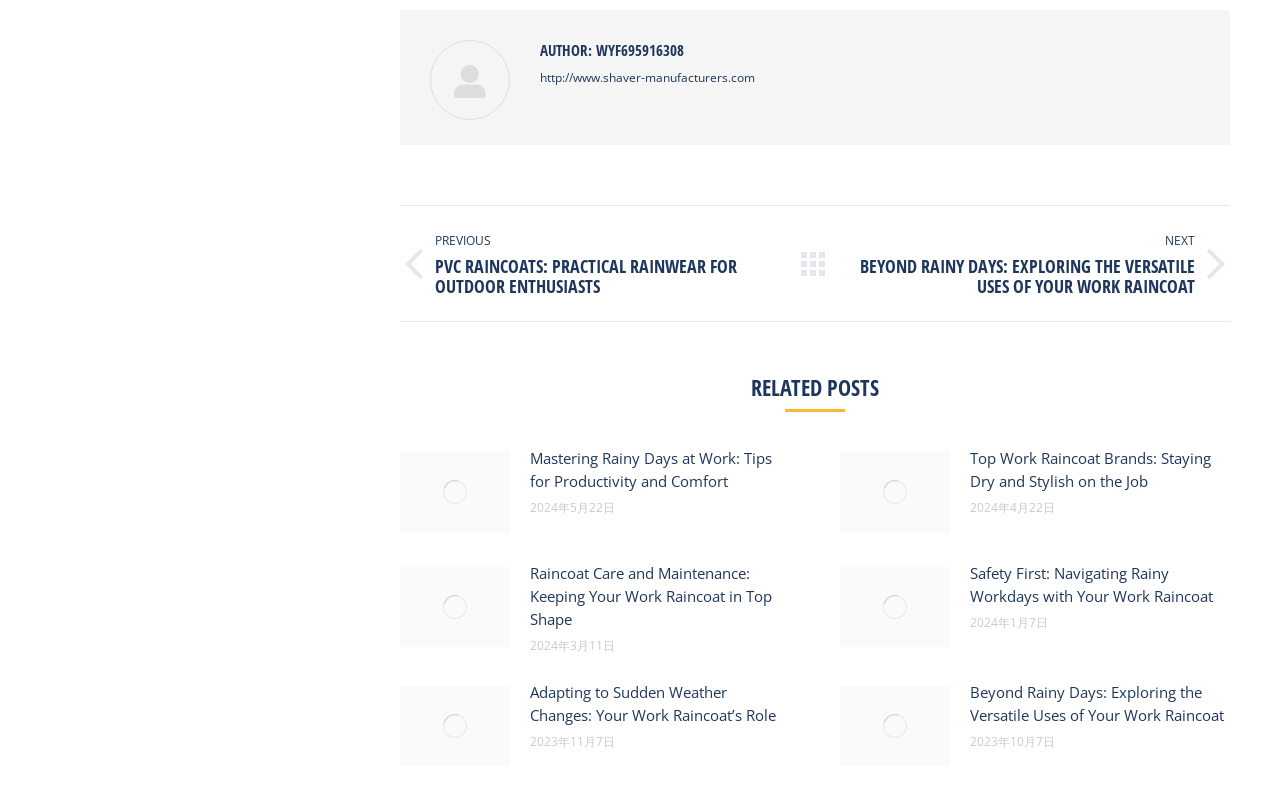Locate the bounding box coordinates of the area to click to fulfill this instruction: "View the article about Mastering Rainy Days at Work". The bounding box should be presented as four float numbers between 0 and 1, in the order [left, top, right, bottom].

[0.414, 0.569, 0.617, 0.627]